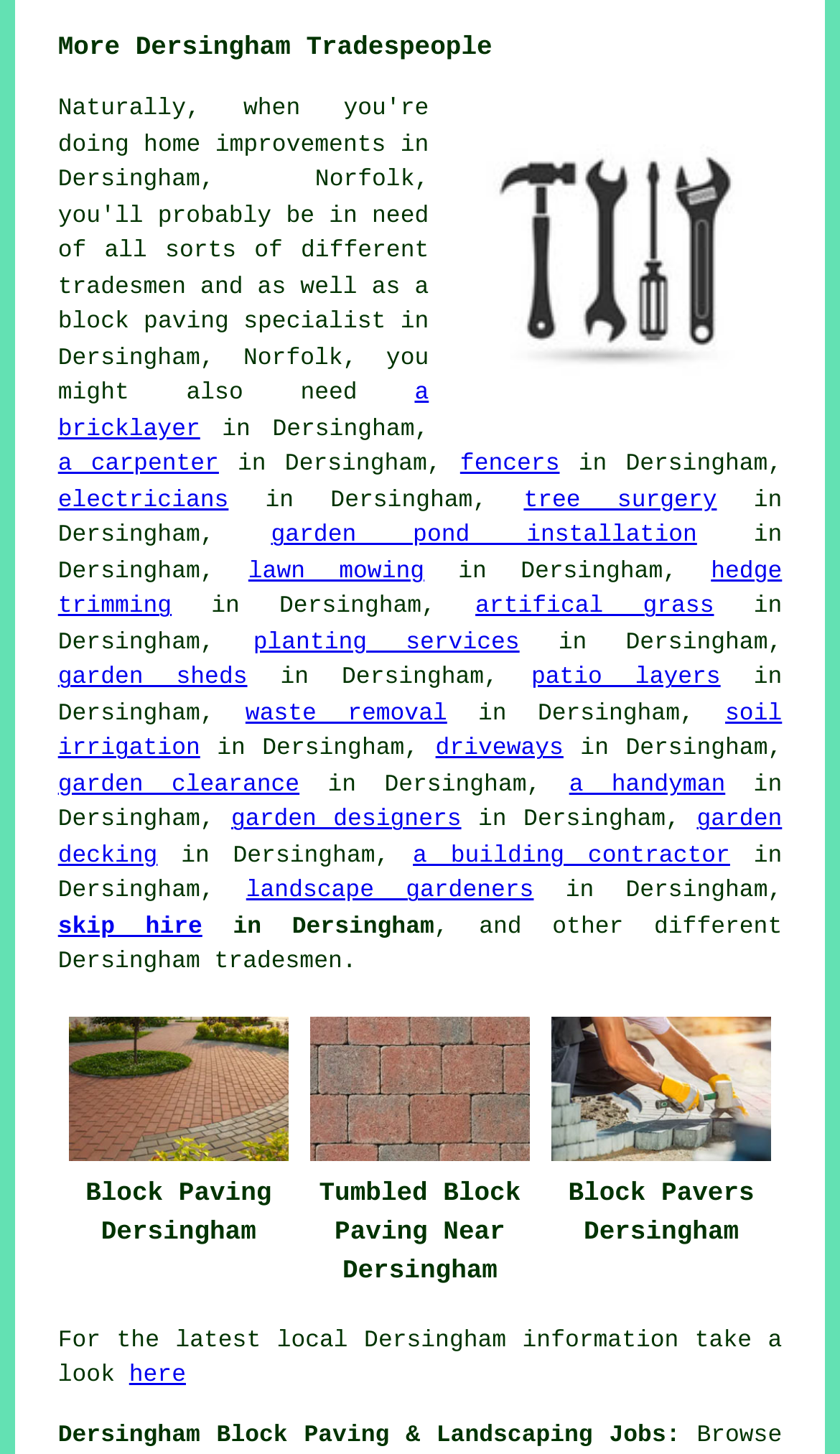Locate the bounding box coordinates of the element to click to perform the following action: 'click here'. The coordinates should be given as four float values between 0 and 1, in the form of [left, top, right, bottom].

[0.154, 0.938, 0.221, 0.956]